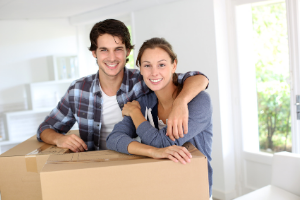What is in front of the couple?
Using the visual information, respond with a single word or phrase.

A large cardboard box